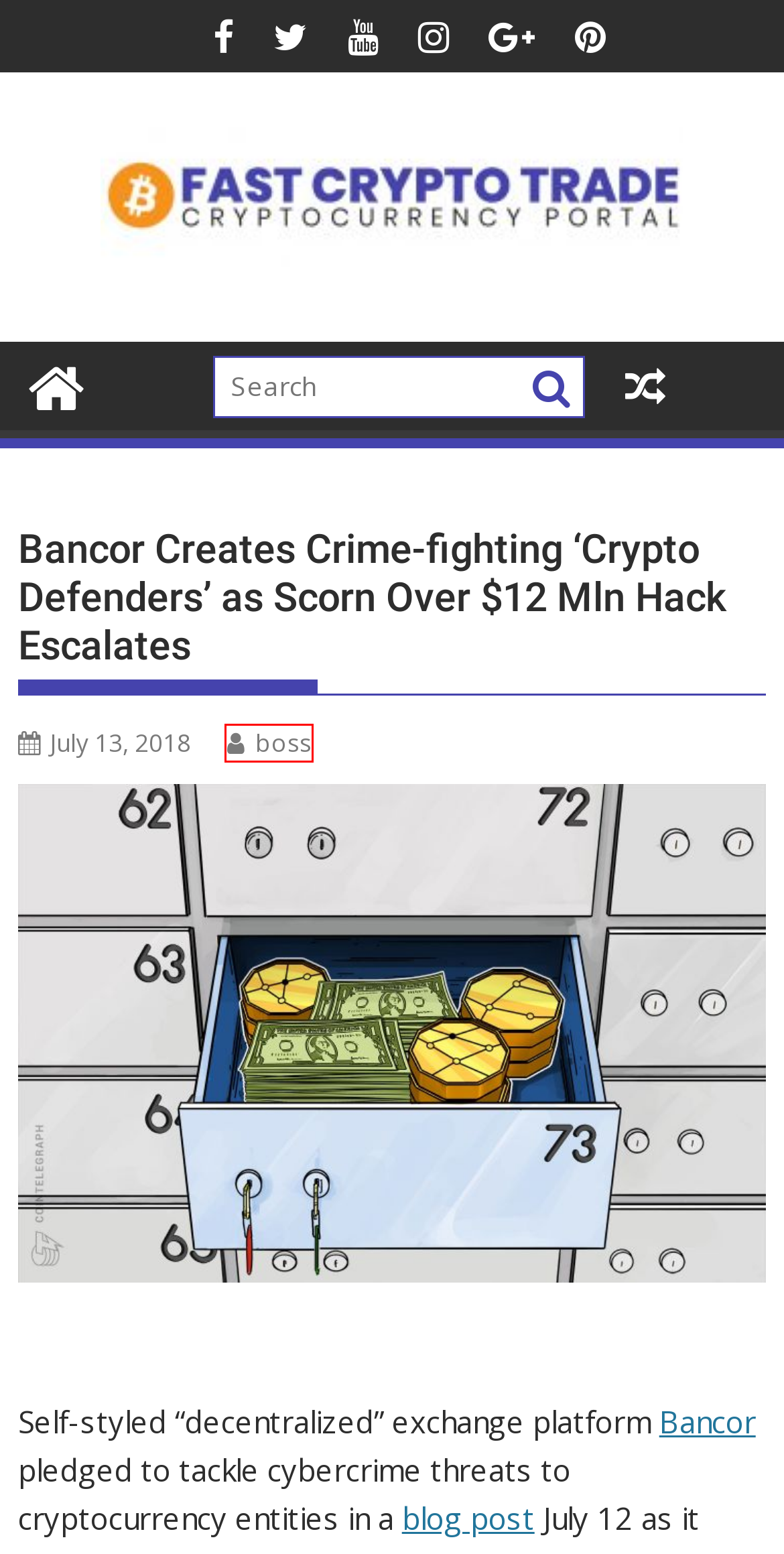Examine the screenshot of a webpage with a red bounding box around a specific UI element. Identify which webpage description best matches the new webpage that appears after clicking the element in the red bounding box. Here are the candidates:
A. June 1, 2024 - Fast Crypto Trade
B. NFT Archives - Fast Crypto Trade
C. Altcoins Archives - Fast Crypto Trade
D. CryptoX News Archives - Fast Crypto Trade
E. Fast Crypto Trade - Cryptocurrency News Portal
F. boss, Author at Fast Crypto Trade
G. Trading Archives - Fast Crypto Trade
H. Privacy Policy - Fast Crypto Trade

F